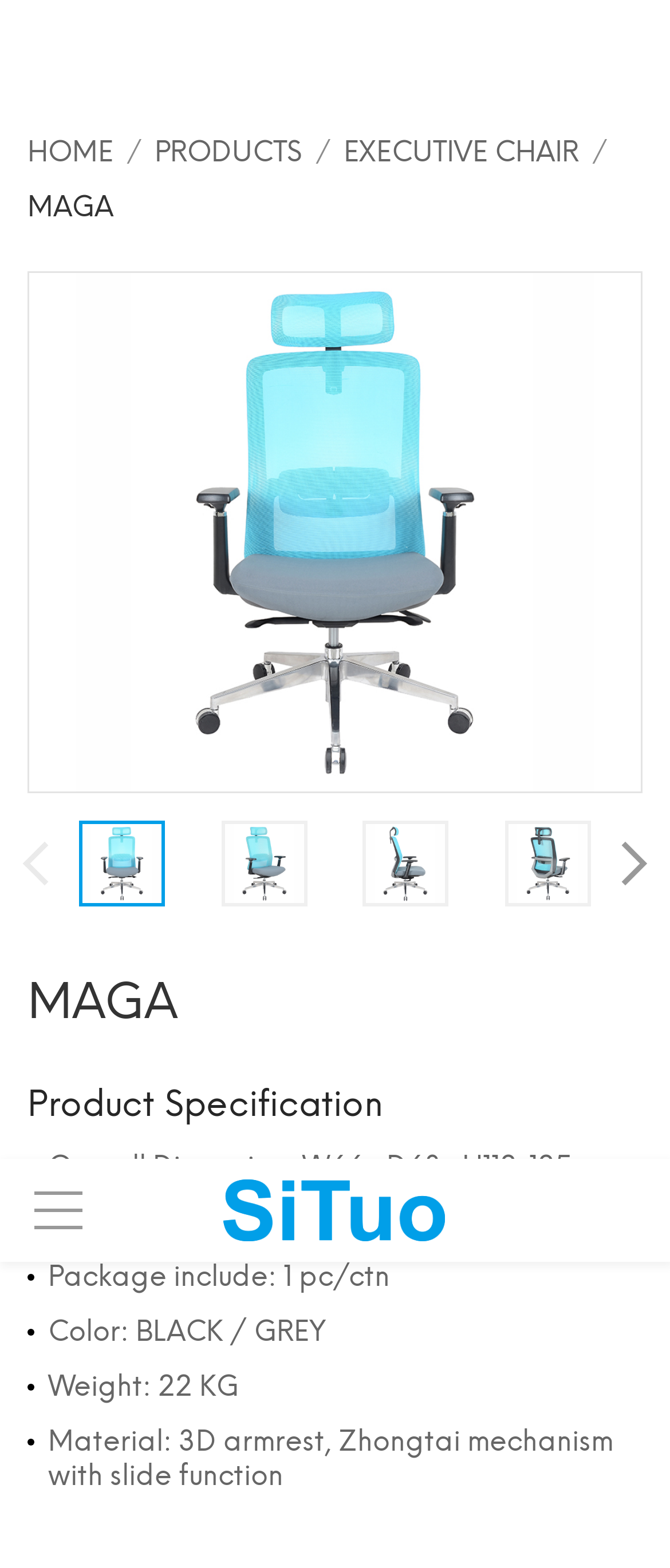Use a single word or phrase to answer the following:
What is the purpose of the dual design of the backrest?

to support the waist more effectively